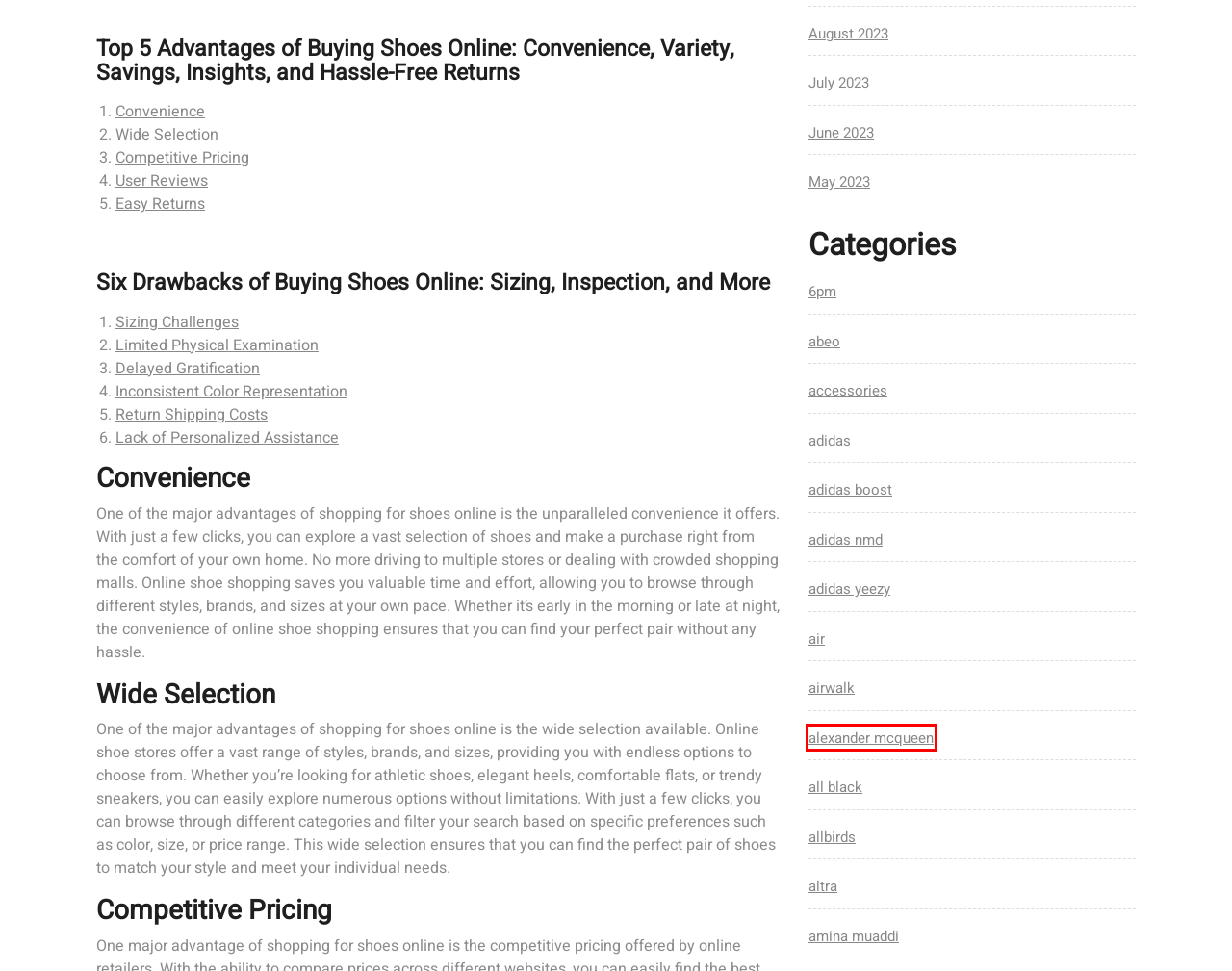You are given a screenshot of a webpage with a red bounding box around an element. Choose the most fitting webpage description for the page that appears after clicking the element within the red bounding box. Here are the candidates:
A. May 2023 - byanacamargo.com
B. April 2024 - byanacamargo.com
C. adidas yeezy Archives - byanacamargo.com
D. alexander mcqueen Archives - byanacamargo.com
E. June 2023 - byanacamargo.com
F. all black Archives - byanacamargo.com
G. anne klein Archives - byanacamargo.com
H. airwalk Archives - byanacamargo.com

D